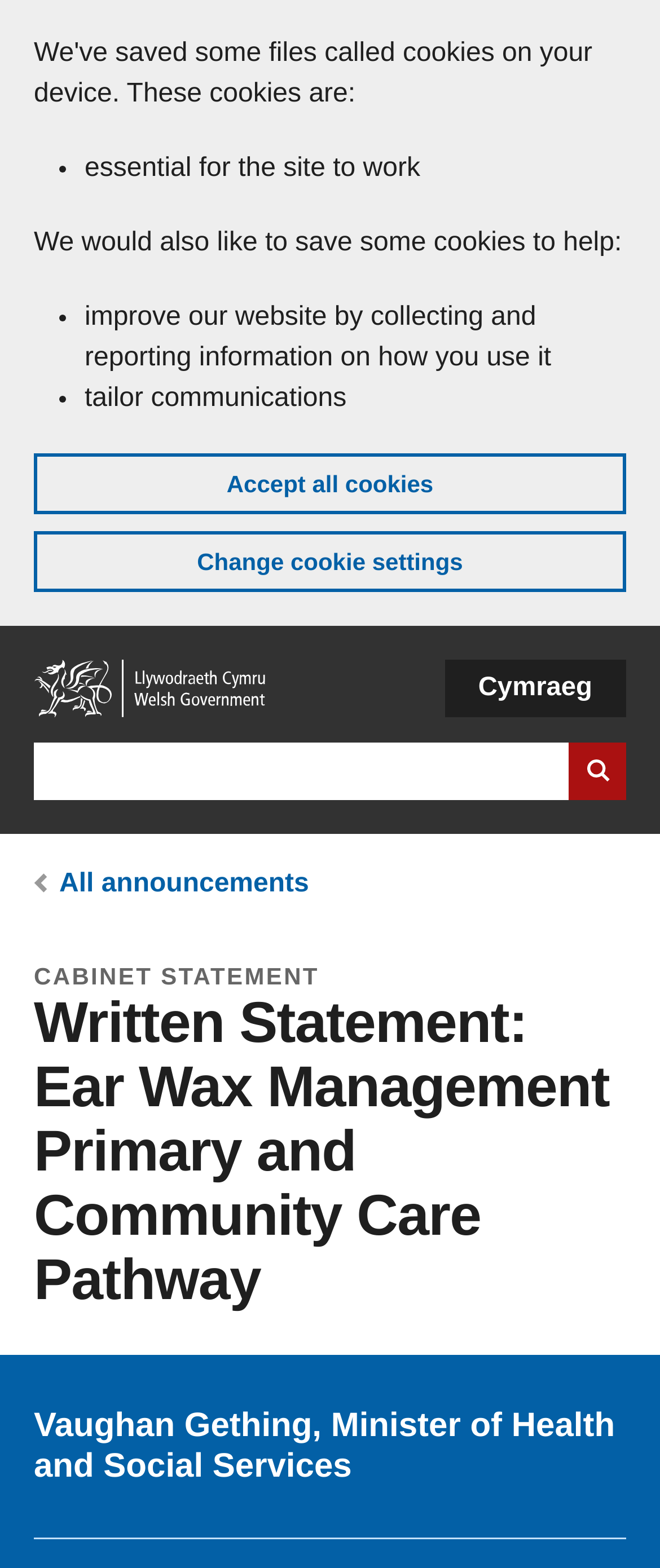Determine the coordinates of the bounding box that should be clicked to complete the instruction: "Skip to main content". The coordinates should be represented by four float numbers between 0 and 1: [left, top, right, bottom].

[0.051, 0.011, 0.103, 0.022]